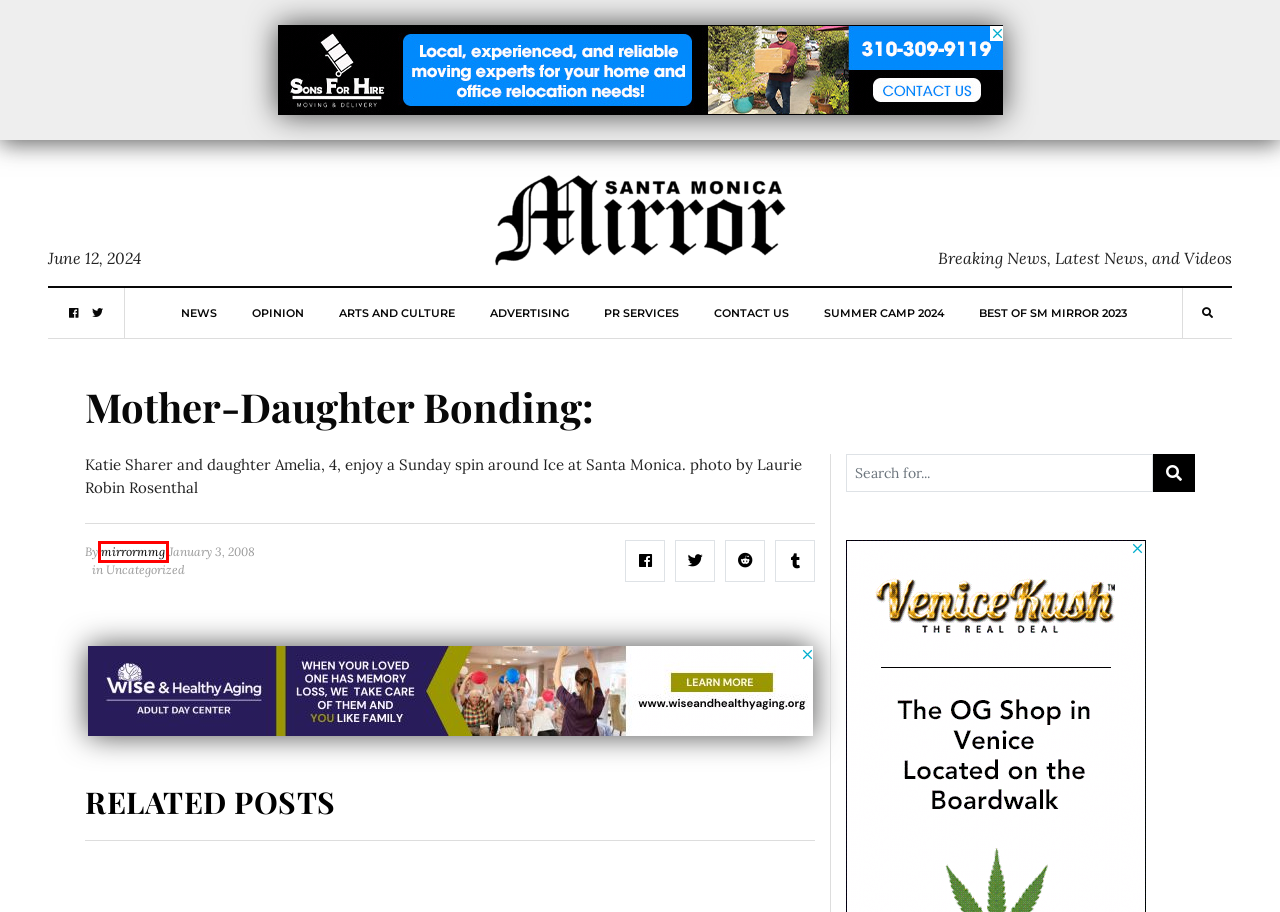Examine the screenshot of a webpage with a red bounding box around a UI element. Your task is to identify the webpage description that best corresponds to the new webpage after clicking the specified element. The given options are:
A. Life and Arts Archives - SM Mirror
B. News Archives - SM Mirror
C. 2024 Summer Camp Guide - SM Mirror
D. SM Mirror - Breaking News, Latest News, and Videos
E. Contact us - SM Mirror
F. mirrormmg, Author at SM Mirror
G. Mirror Media Group
H. Opinion Archives - SM Mirror

F